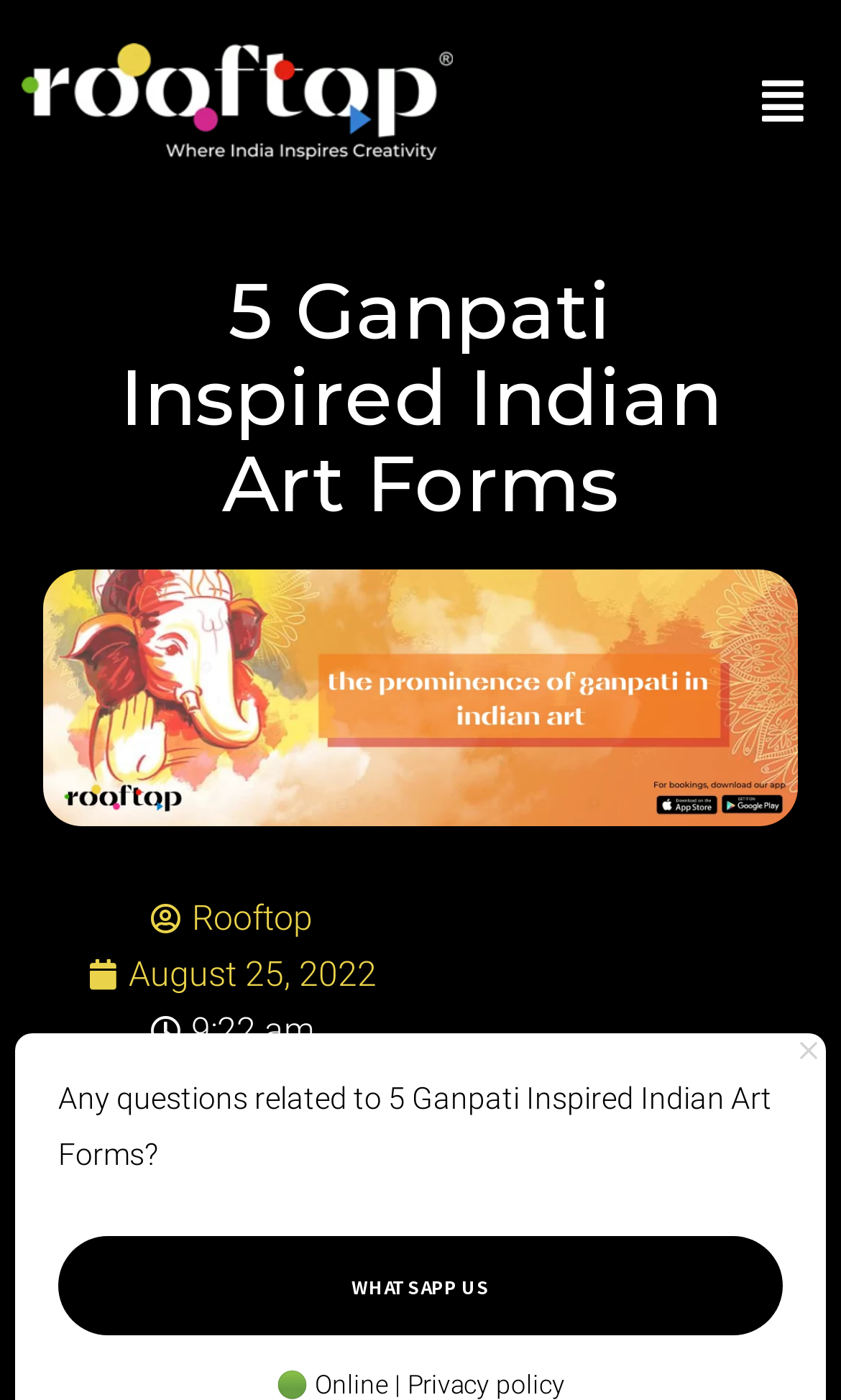Please find the bounding box coordinates of the element that needs to be clicked to perform the following instruction: "Read about 'Ganesh Chaturthi'". The bounding box coordinates should be four float numbers between 0 and 1, represented as [left, top, right, bottom].

[0.132, 0.761, 0.451, 0.83]